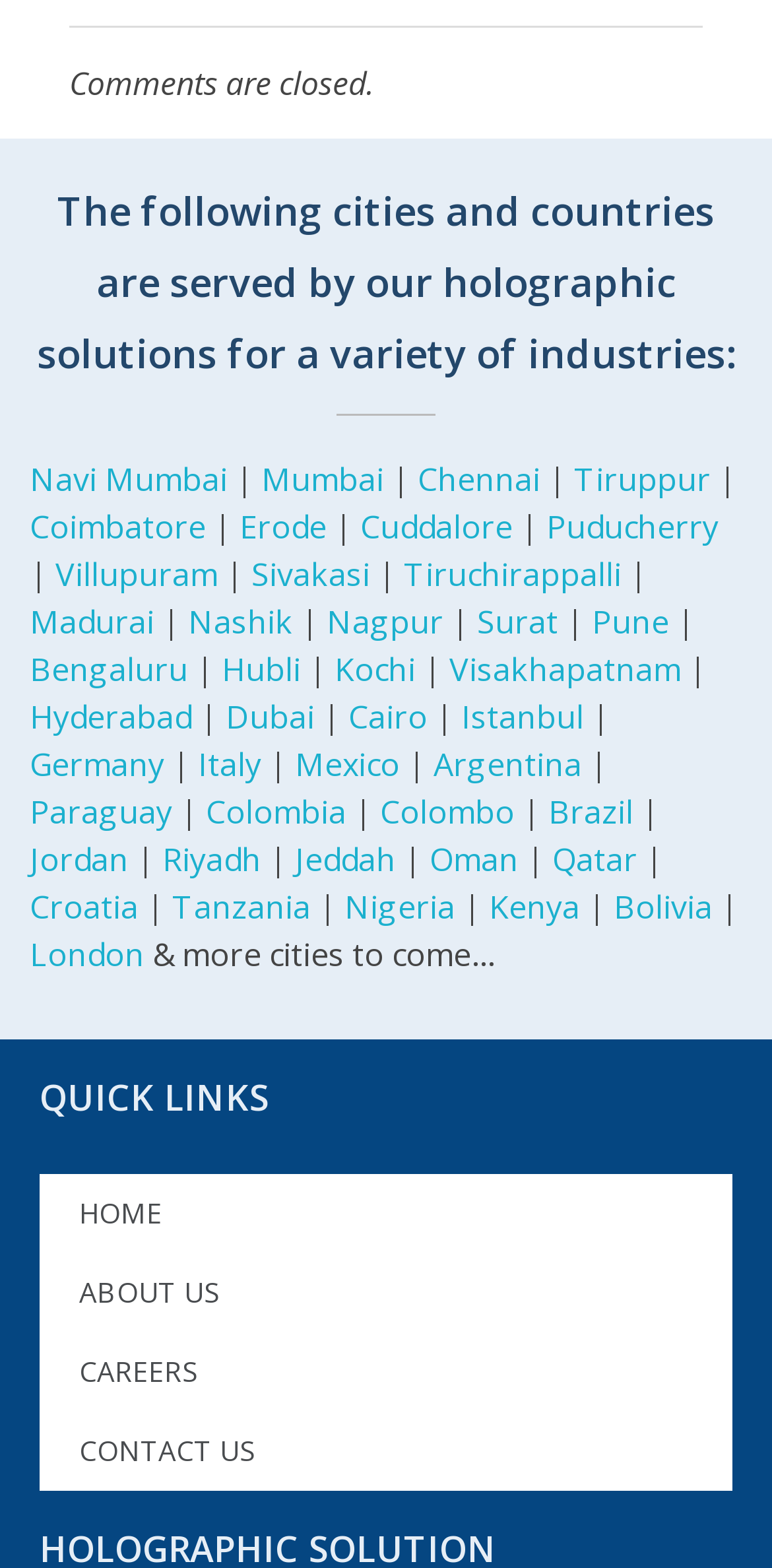What is the last city mentioned in the list?
Deliver a detailed and extensive answer to the question.

By examining the list of cities, I found that the last city mentioned is London, which is linked at the bottom of the list.